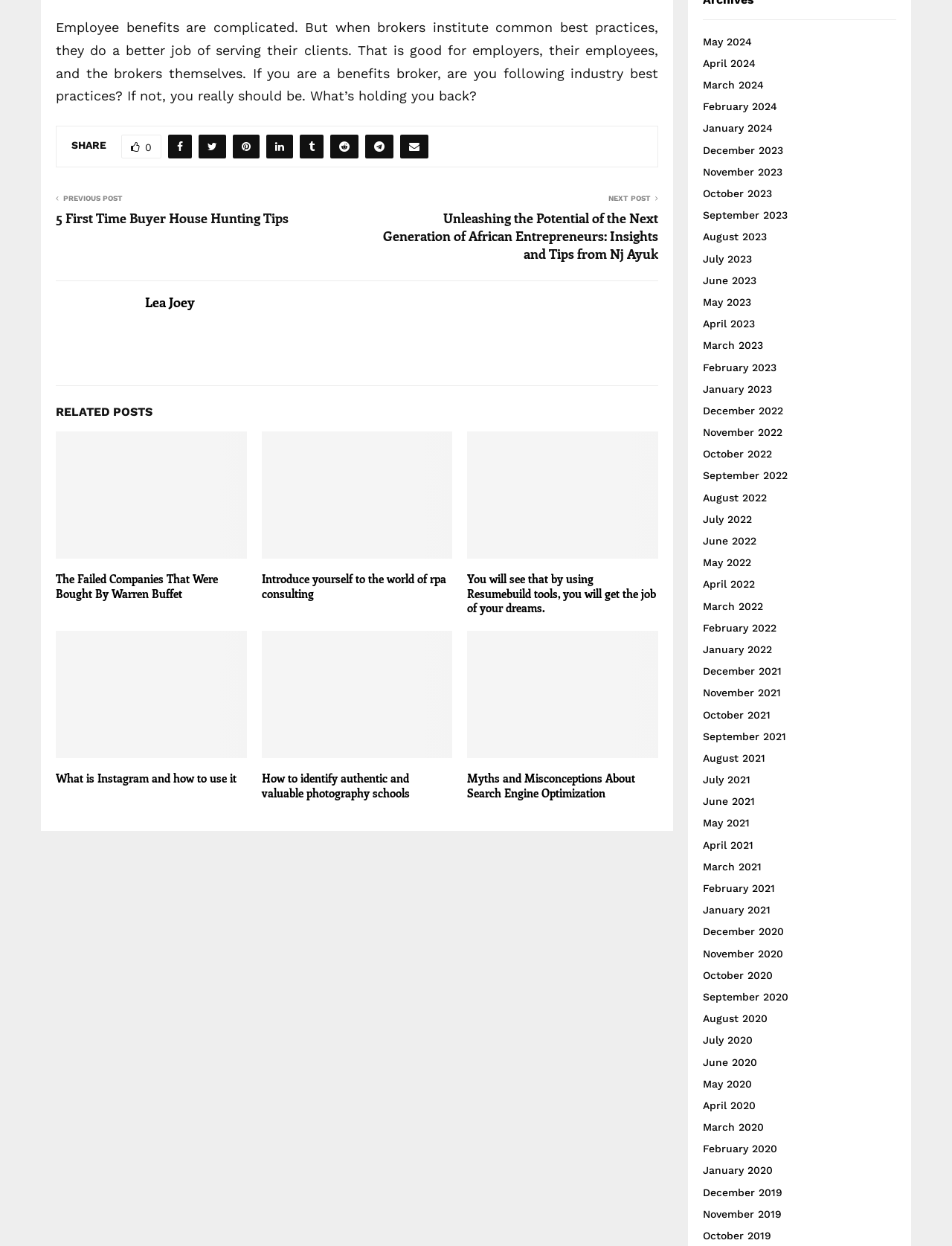Determine the bounding box coordinates for the clickable element required to fulfill the instruction: "Visit City of Swan website". Provide the coordinates as four float numbers between 0 and 1, i.e., [left, top, right, bottom].

None